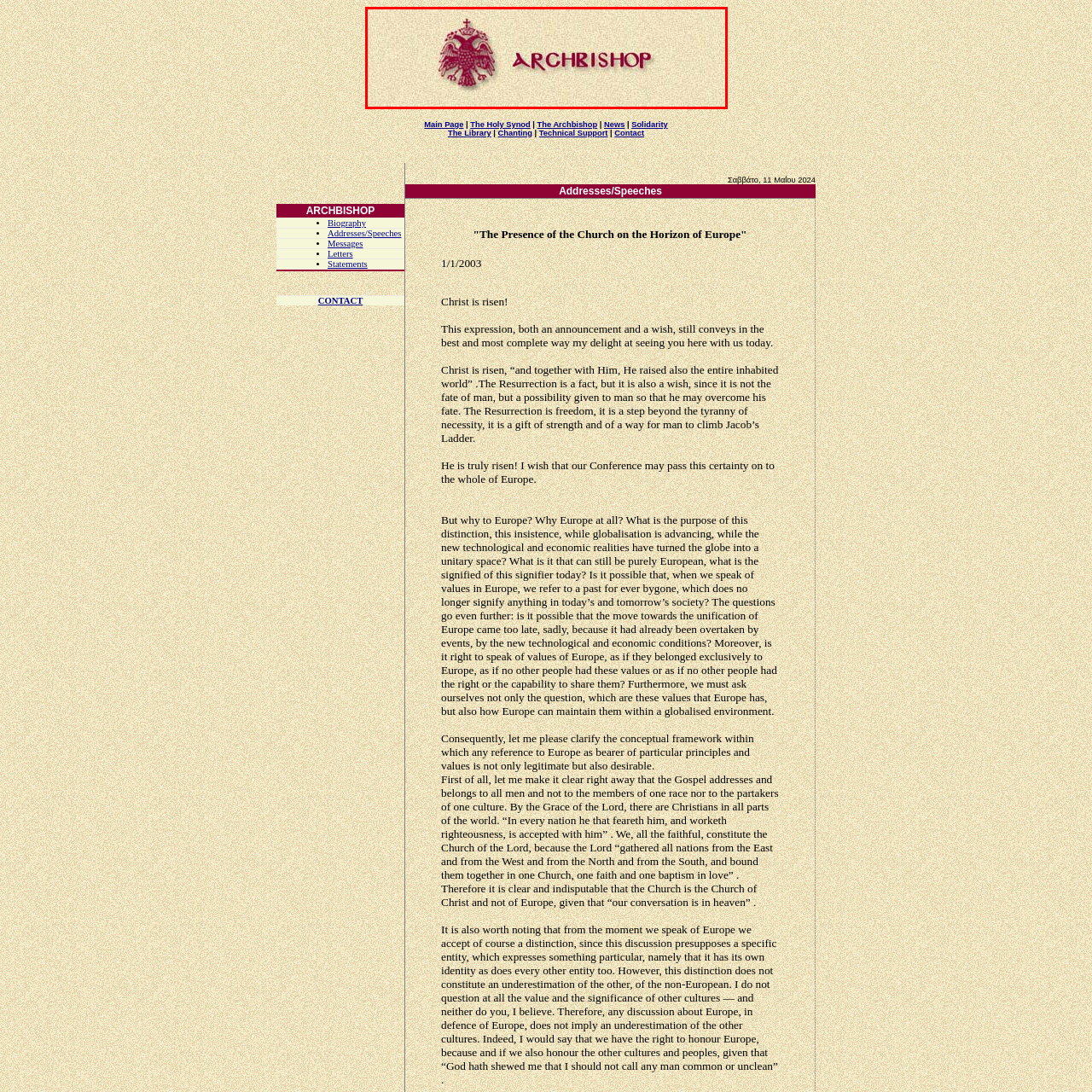Write a detailed description of the image enclosed in the red-bordered box.

The image displays a stylized emblem associated with the Greek Church, featuring a double-headed eagle, which is a symbol of the Byzantine heritage and the Orthodox Christian faith. To the right of the emblem is the word "ARCHBISHOP," presented in an elegant and prominent font. This imagery likely represents the official webpage of the Archbishop of the Greek Orthodox Church in Greece, suggesting an emphasis on spiritual leadership and authority within the church's hierarchy. The subtle texture in the background further enhances the overall visual impact, creating a dignified and respectful ambiance appropriate for its ecclesiastical context.